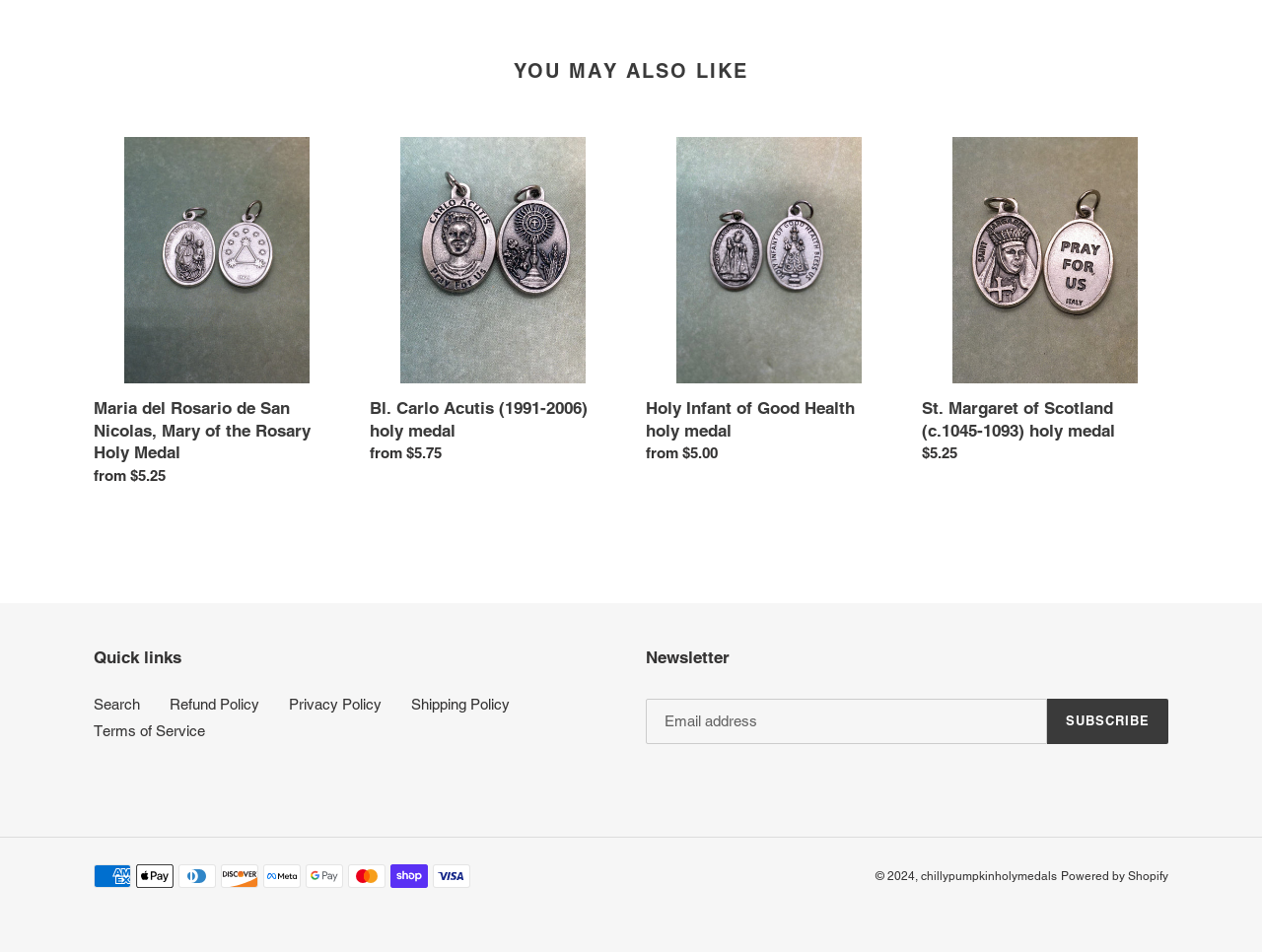Find the bounding box coordinates of the element I should click to carry out the following instruction: "Click the 'SUBSCRIBE' button".

[0.829, 0.734, 0.926, 0.781]